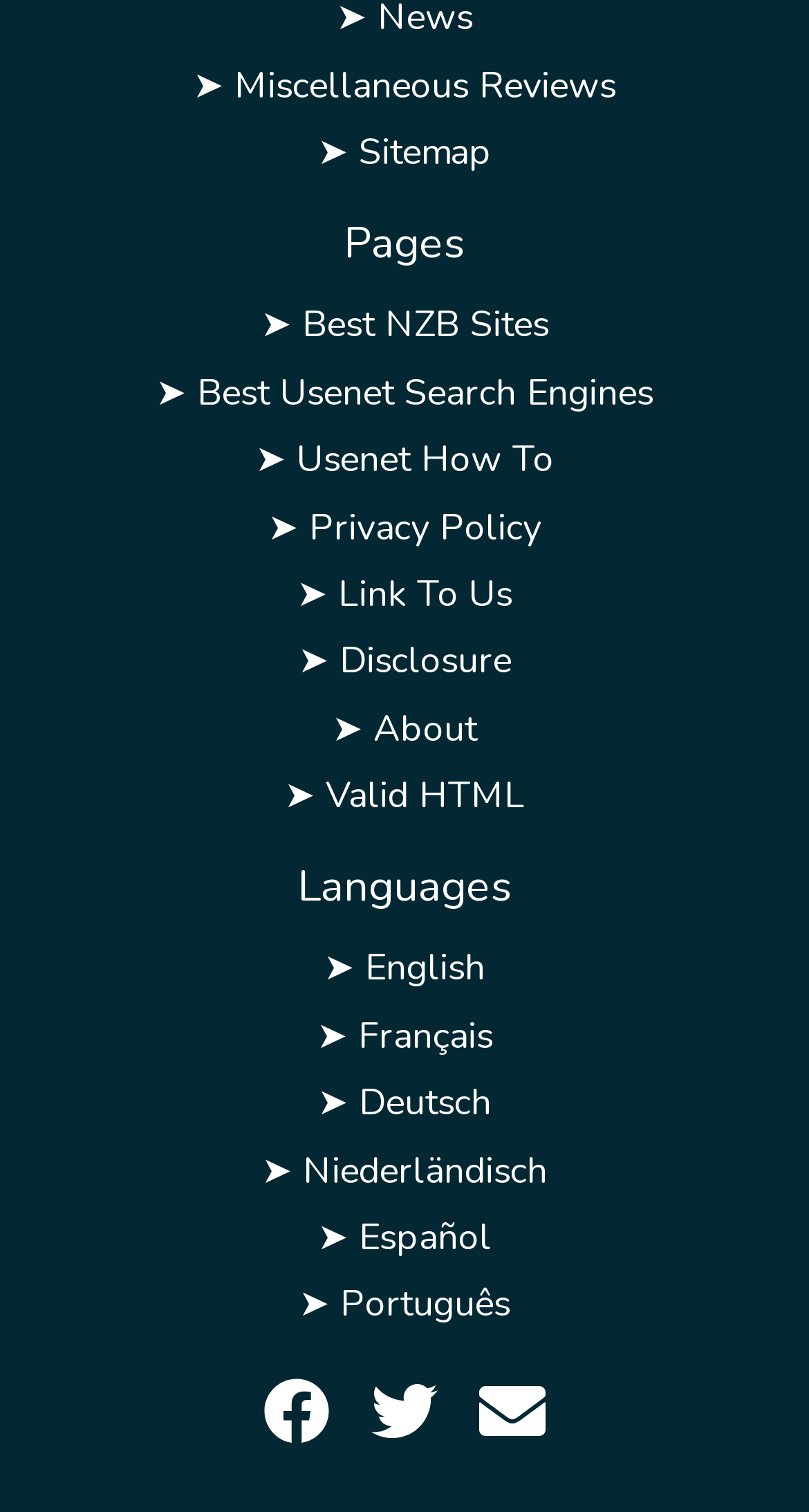Identify the bounding box of the UI element described as follows: "➤ Best Usenet Search Engines". Provide the coordinates as four float numbers in the range of 0 to 1 [left, top, right, bottom].

[0.192, 0.243, 0.808, 0.276]